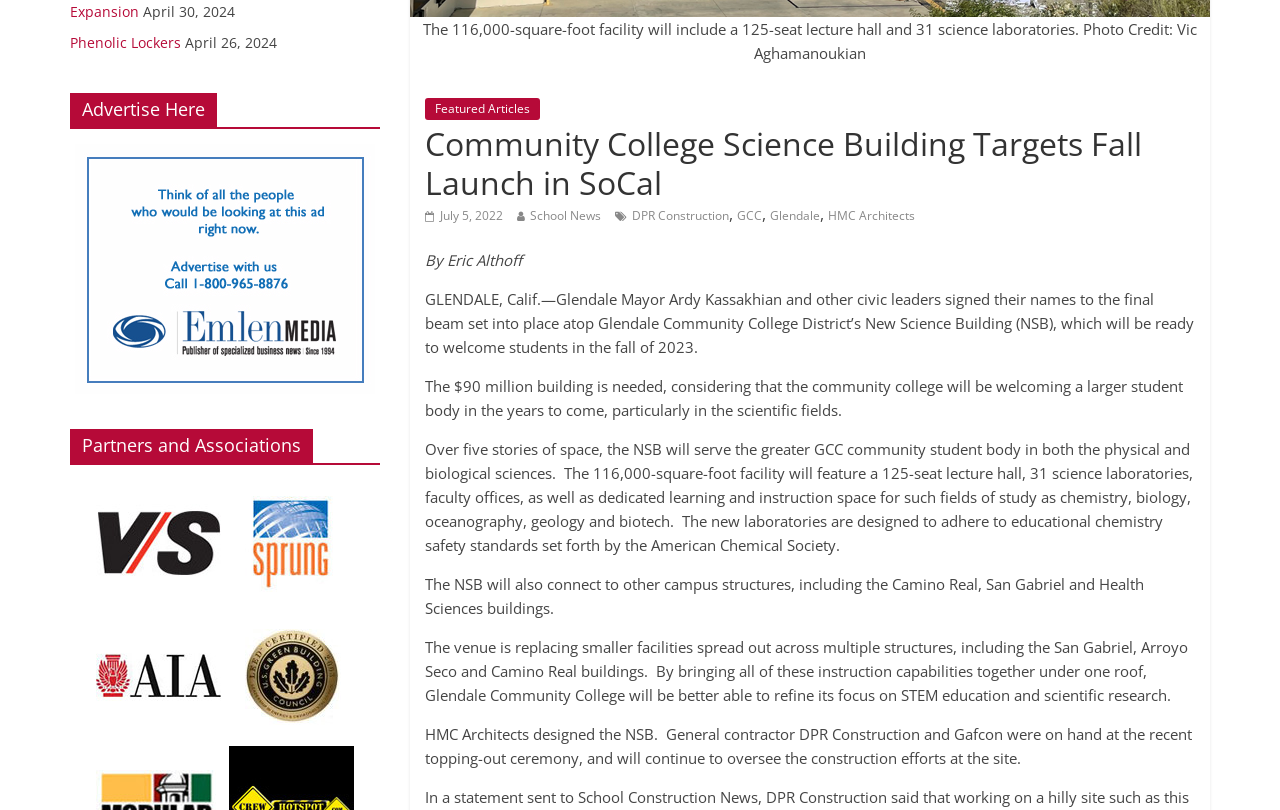Extract the bounding box coordinates for the described element: "GCC". The coordinates should be represented as four float numbers between 0 and 1: [left, top, right, bottom].

[0.576, 0.256, 0.595, 0.277]